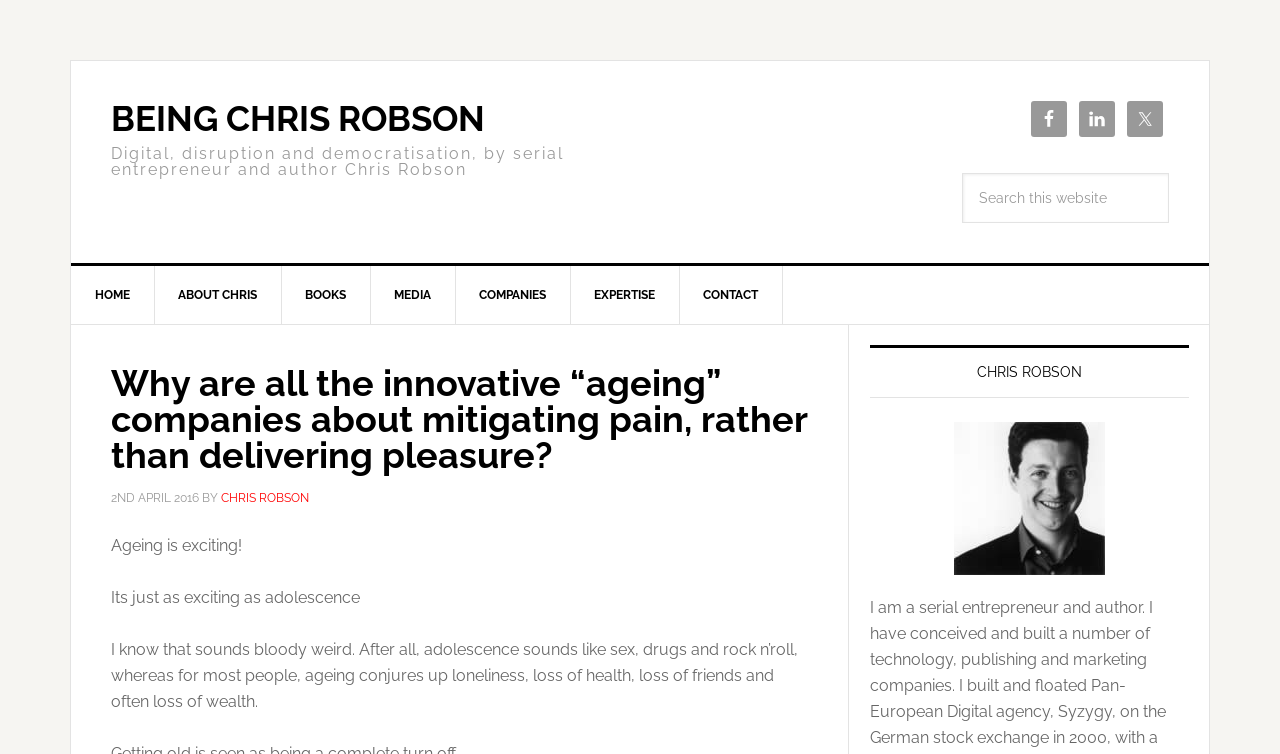Please predict the bounding box coordinates (top-left x, top-left y, bottom-right x, bottom-right y) for the UI element in the screenshot that fits the description: Being Chris Robson

[0.087, 0.13, 0.379, 0.184]